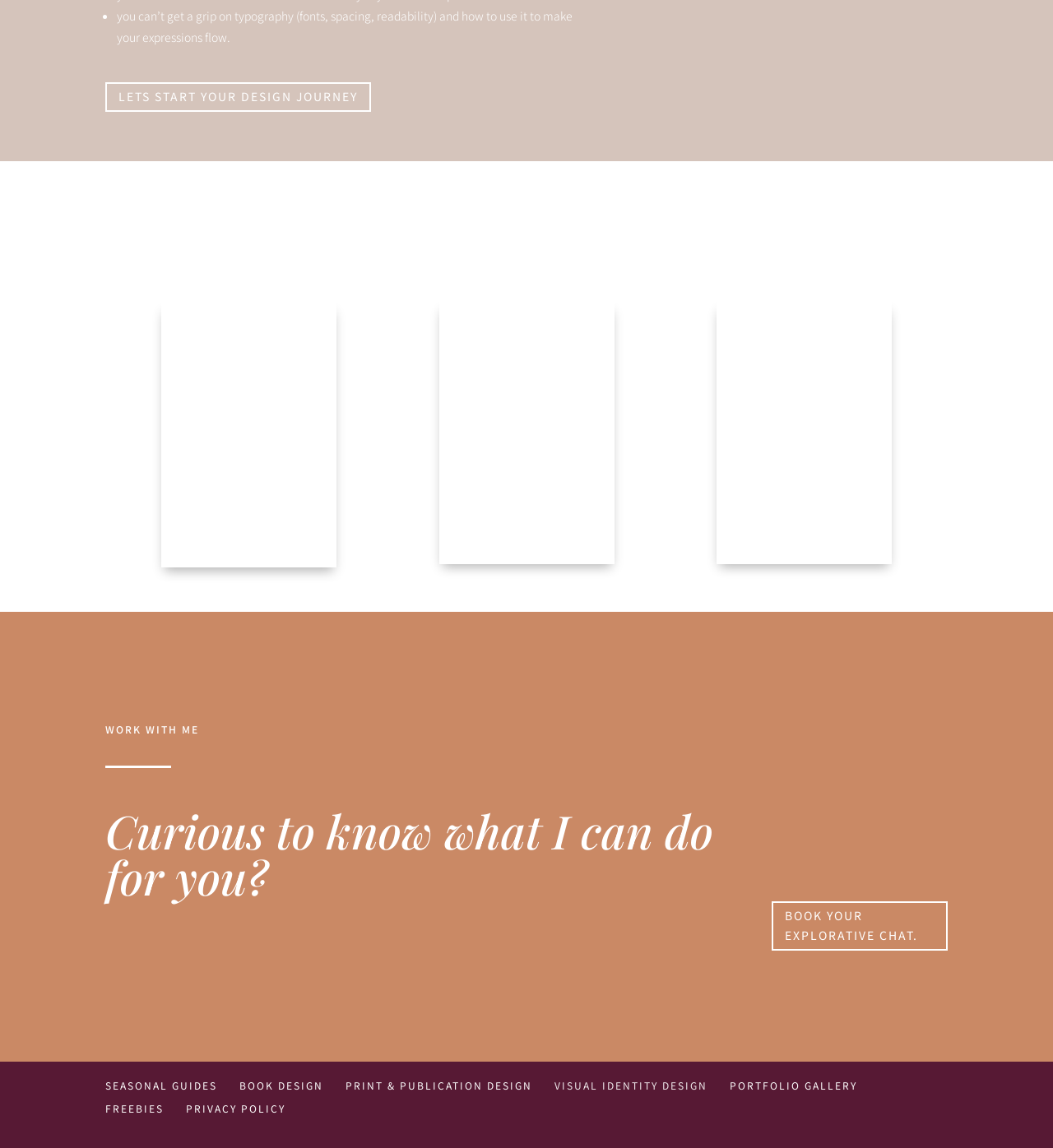Show the bounding box coordinates of the element that should be clicked to complete the task: "Sign in".

None